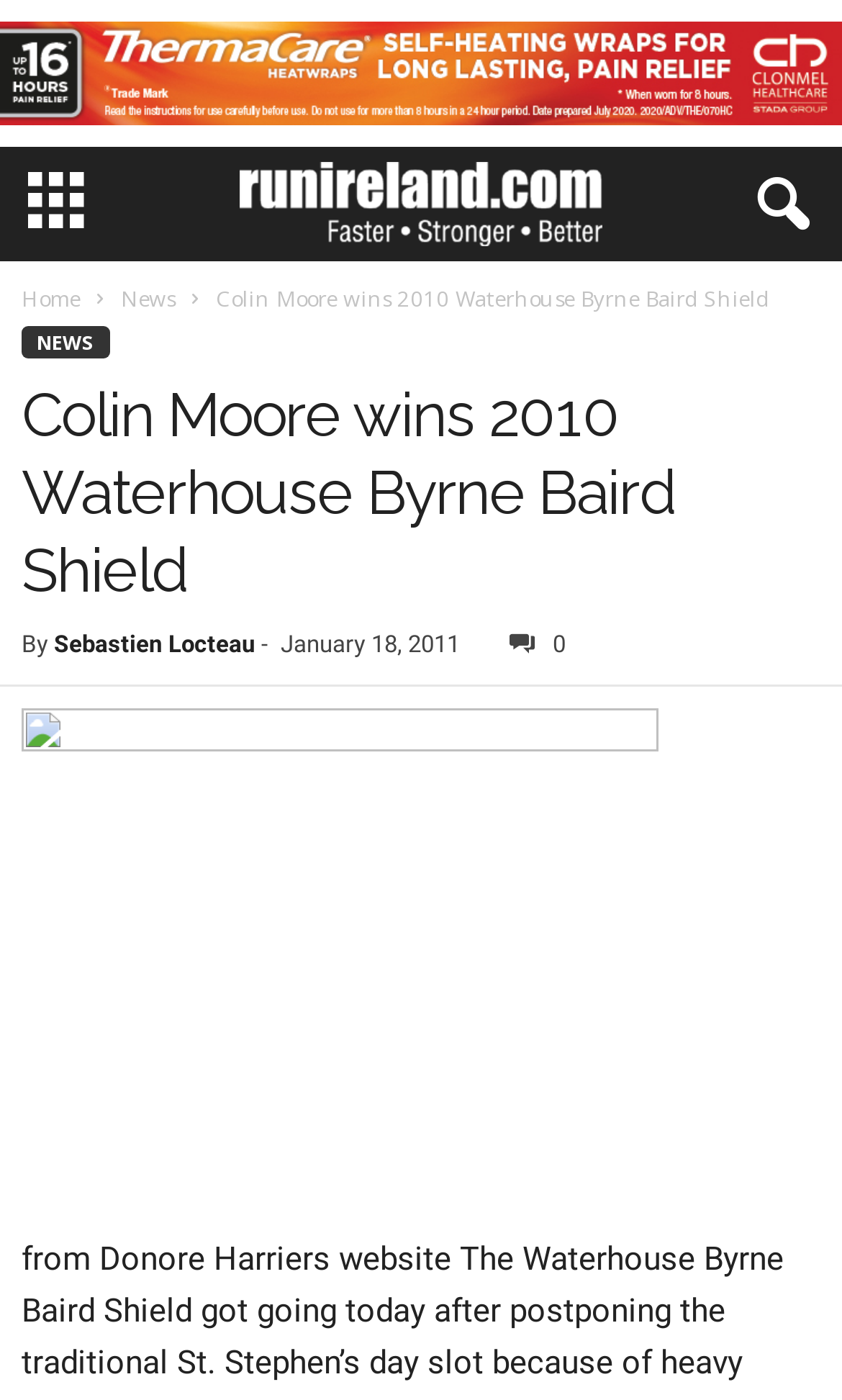How many links are in the main navigation menu?
By examining the image, provide a one-word or phrase answer.

3